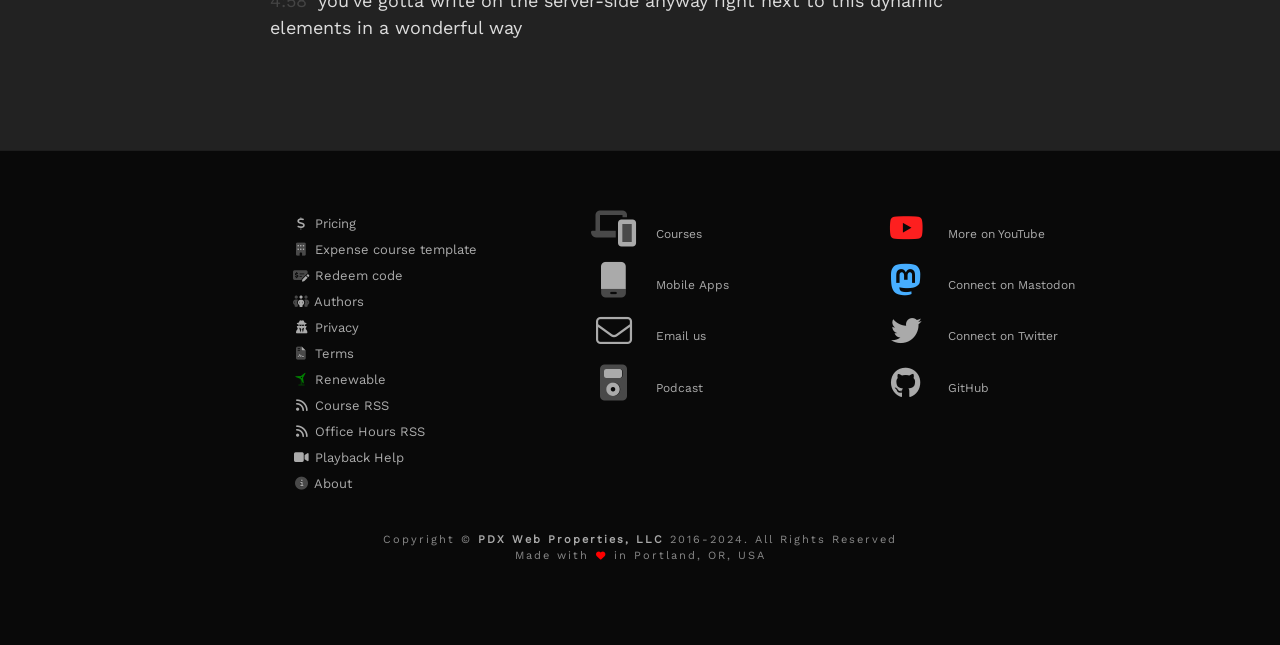Locate the bounding box coordinates of the element that needs to be clicked to carry out the instruction: "Learn about authors". The coordinates should be given as four float numbers ranging from 0 to 1, i.e., [left, top, right, bottom].

[0.228, 0.447, 0.392, 0.488]